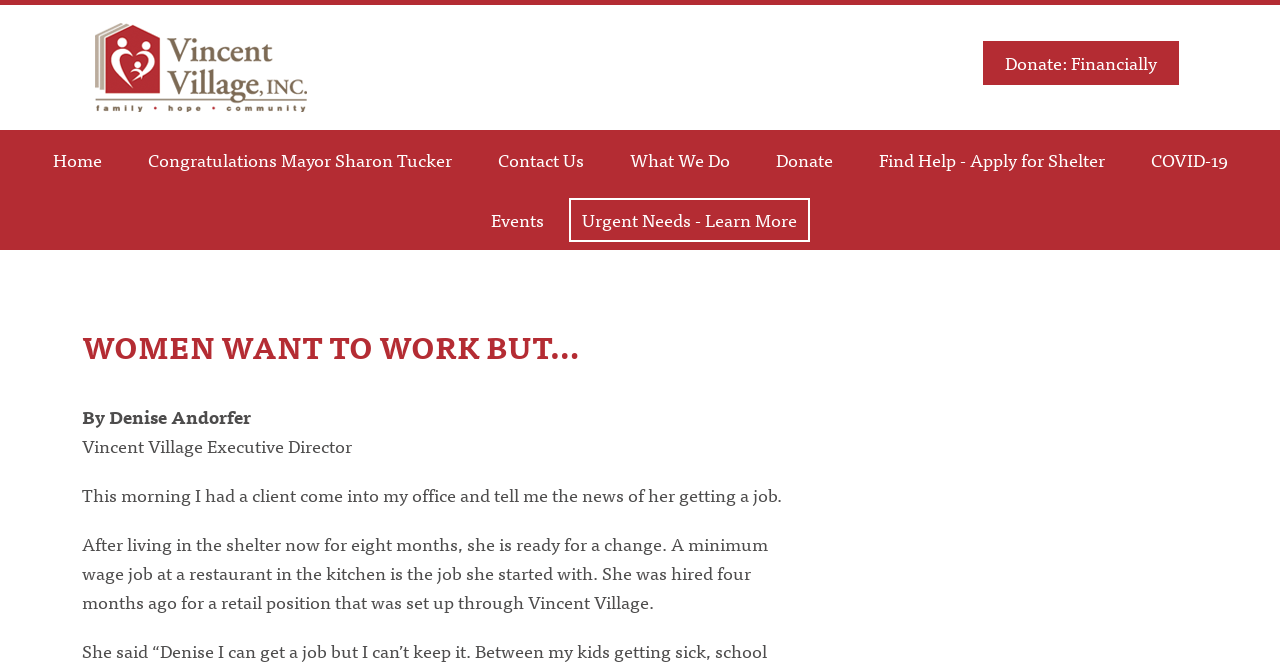Please identify the bounding box coordinates of the element on the webpage that should be clicked to follow this instruction: "Learn more about Urgent Needs". The bounding box coordinates should be given as four float numbers between 0 and 1, formatted as [left, top, right, bottom].

[0.445, 0.295, 0.633, 0.361]